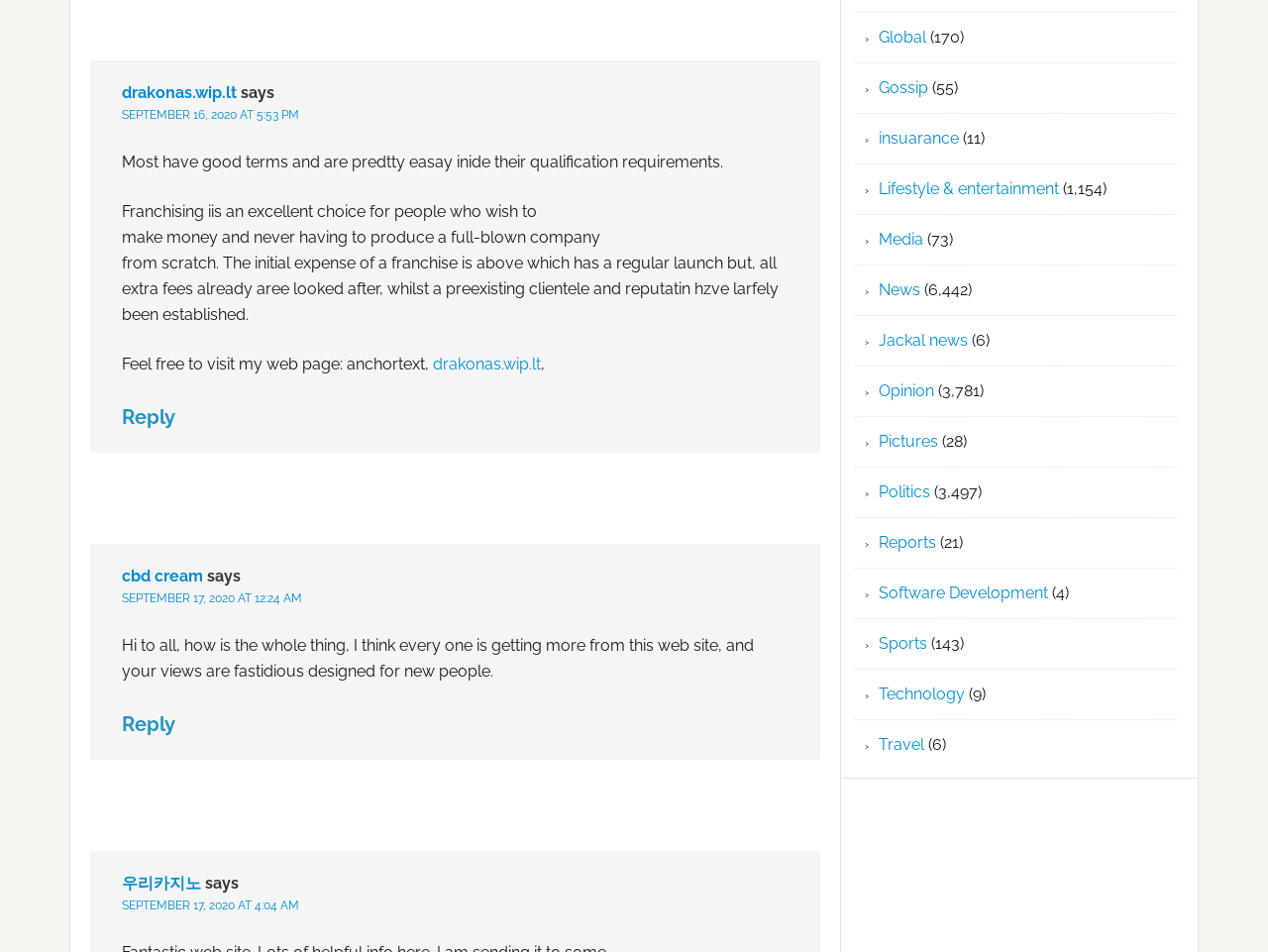What is the topic of the first article?
Based on the screenshot, provide a one-word or short-phrase response.

Franchising